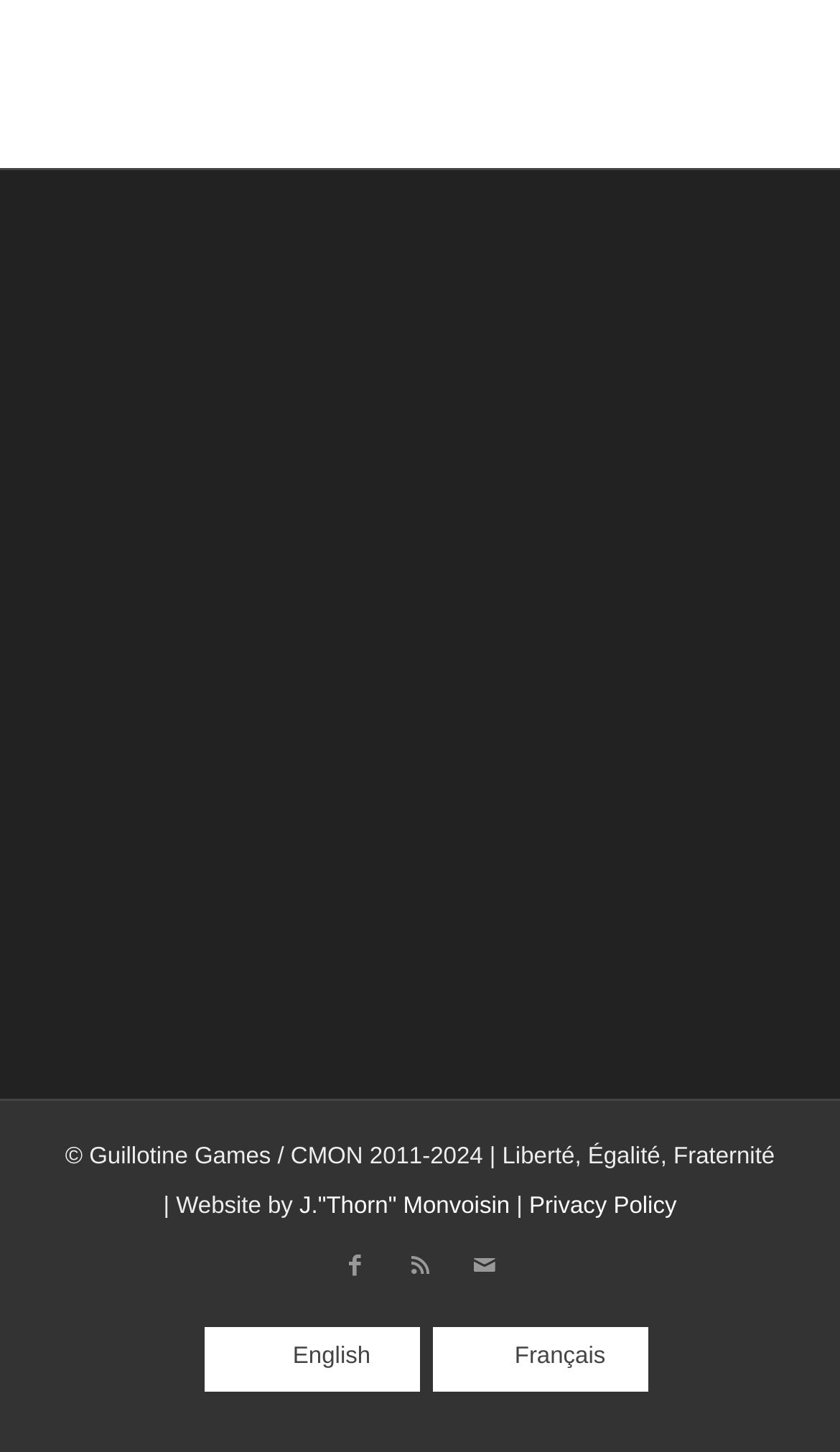Please identify the coordinates of the bounding box that should be clicked to fulfill this instruction: "Switch to English language".

[0.244, 0.914, 0.5, 0.959]